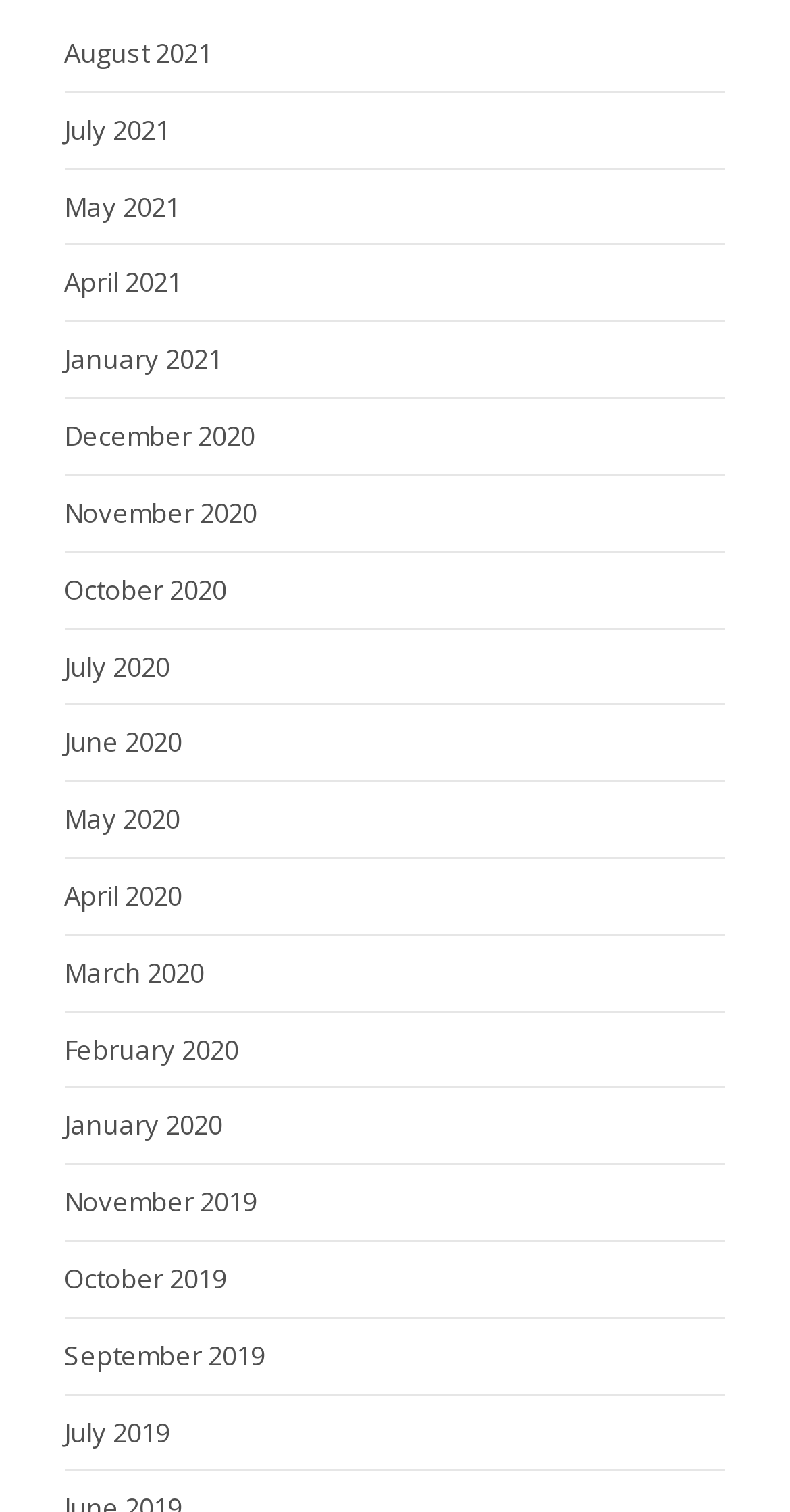Carefully examine the image and provide an in-depth answer to the question: How many months are listed in 2020?

I counted the number of links that correspond to months in 2020, which are 'December 2020', 'November 2020', 'October 2020', 'July 2020', and 'June 2020', resulting in a total of 5 months.